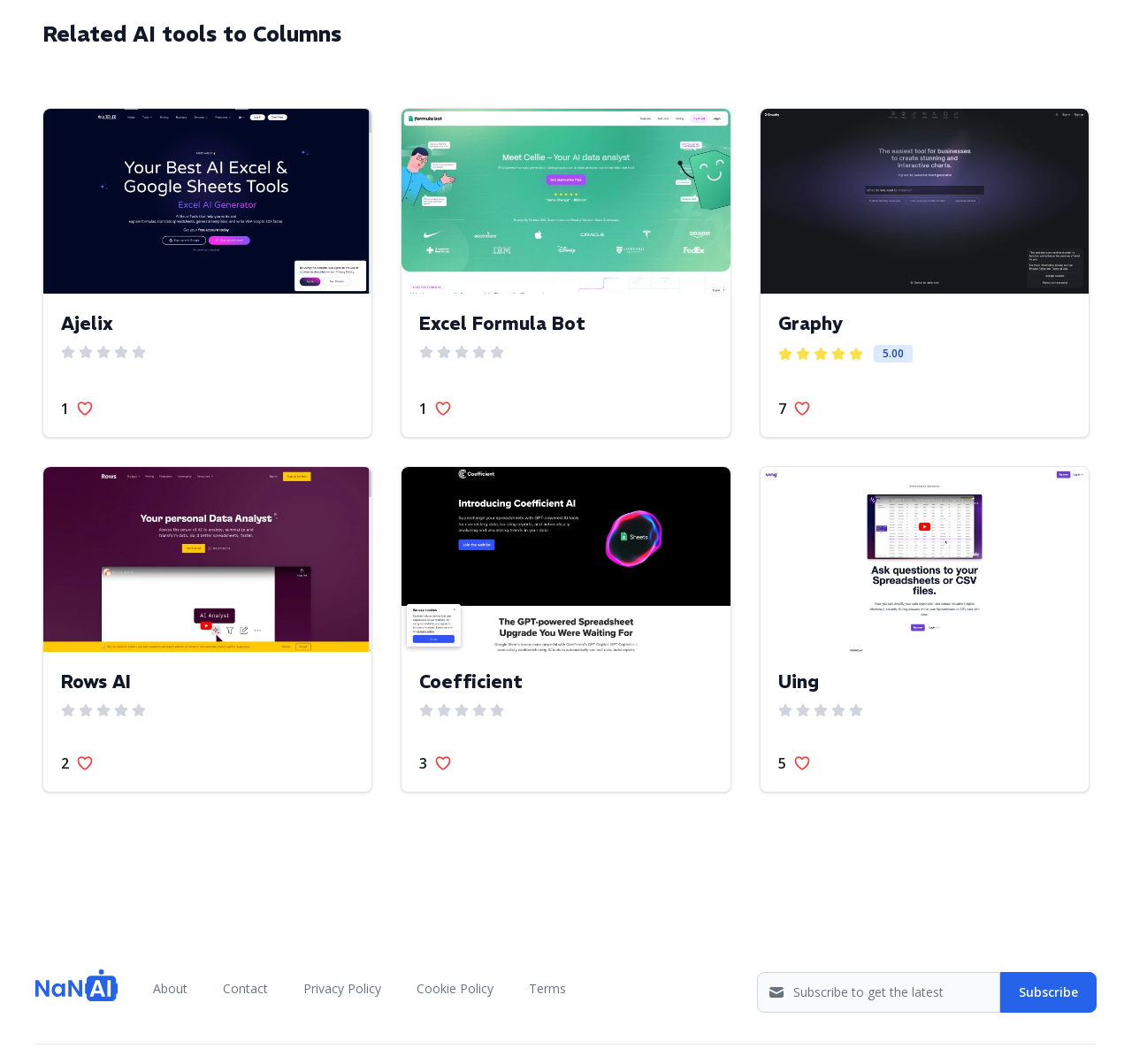How many AI tools are listed on this webpage?
Refer to the image and provide a thorough answer to the question.

I counted the number of images with AI tool names, which are Ajelix, Excel Formula Bot, Graphy, Rows AI, and Coefficient, and also Uing. There are 5 AI tools listed on this webpage.